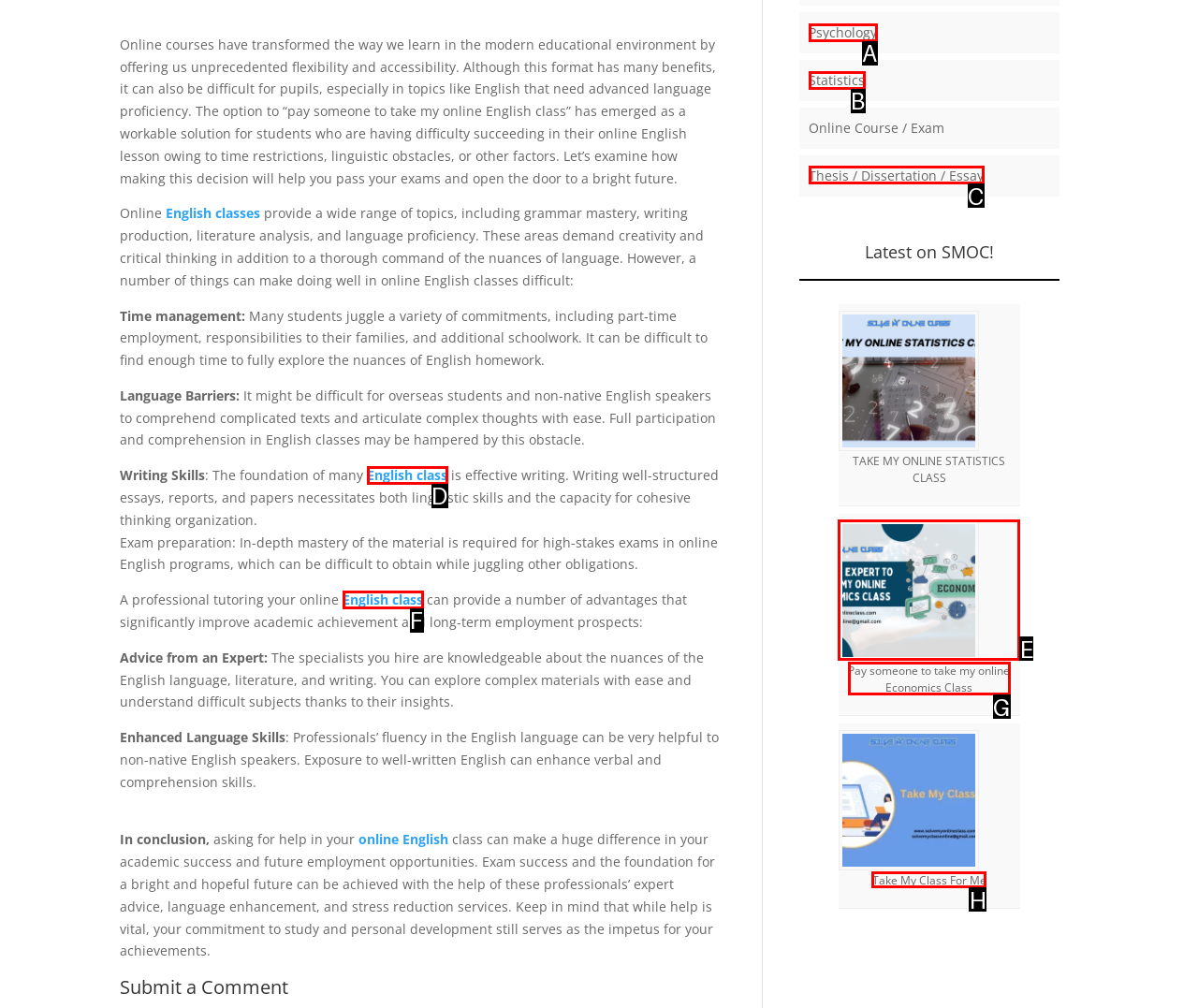Select the HTML element that corresponds to the description: Take My Class For Me. Answer with the letter of the matching option directly from the choices given.

H